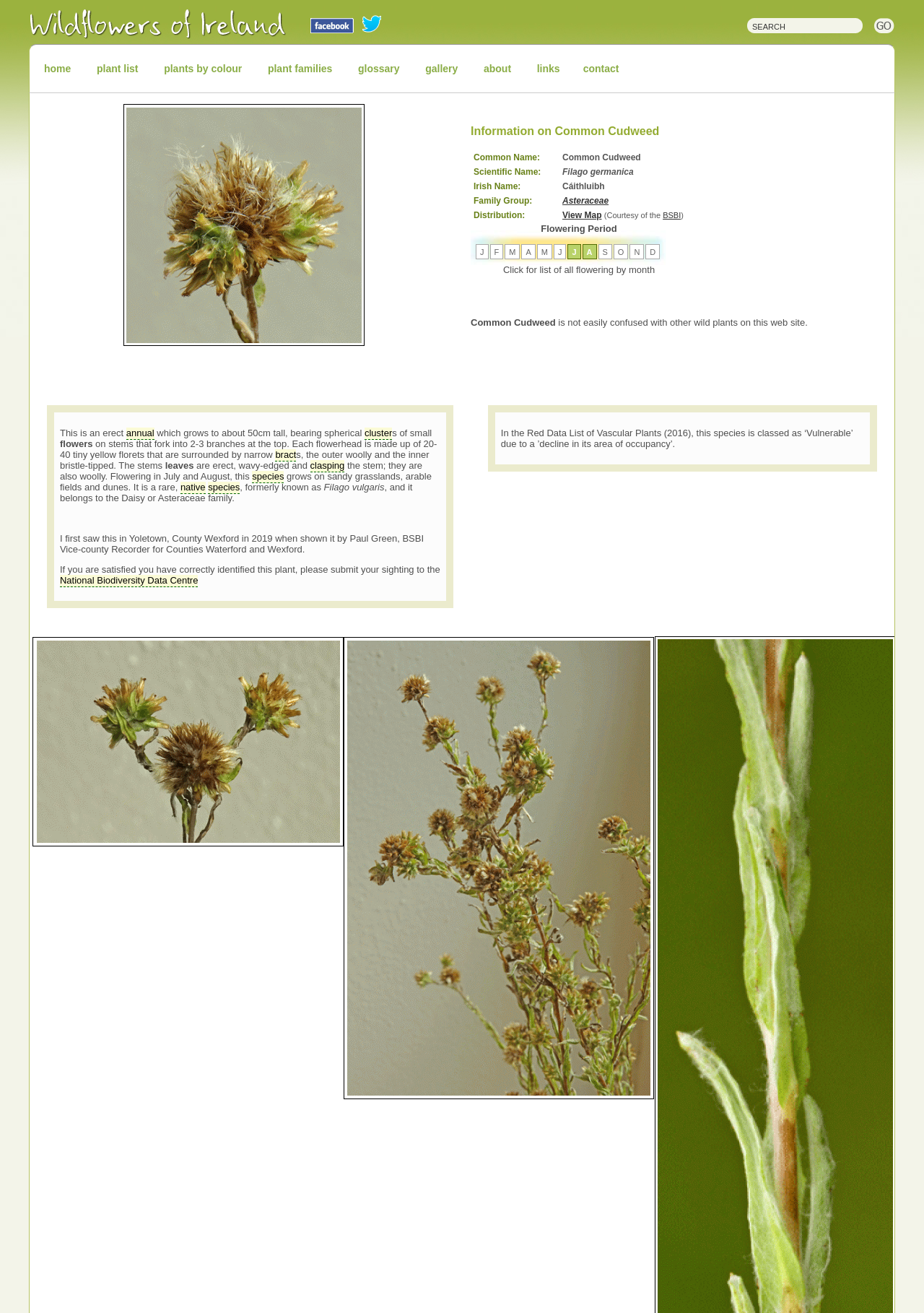What is the flowering period of Common Cudweed?
By examining the image, provide a one-word or phrase answer.

July and August